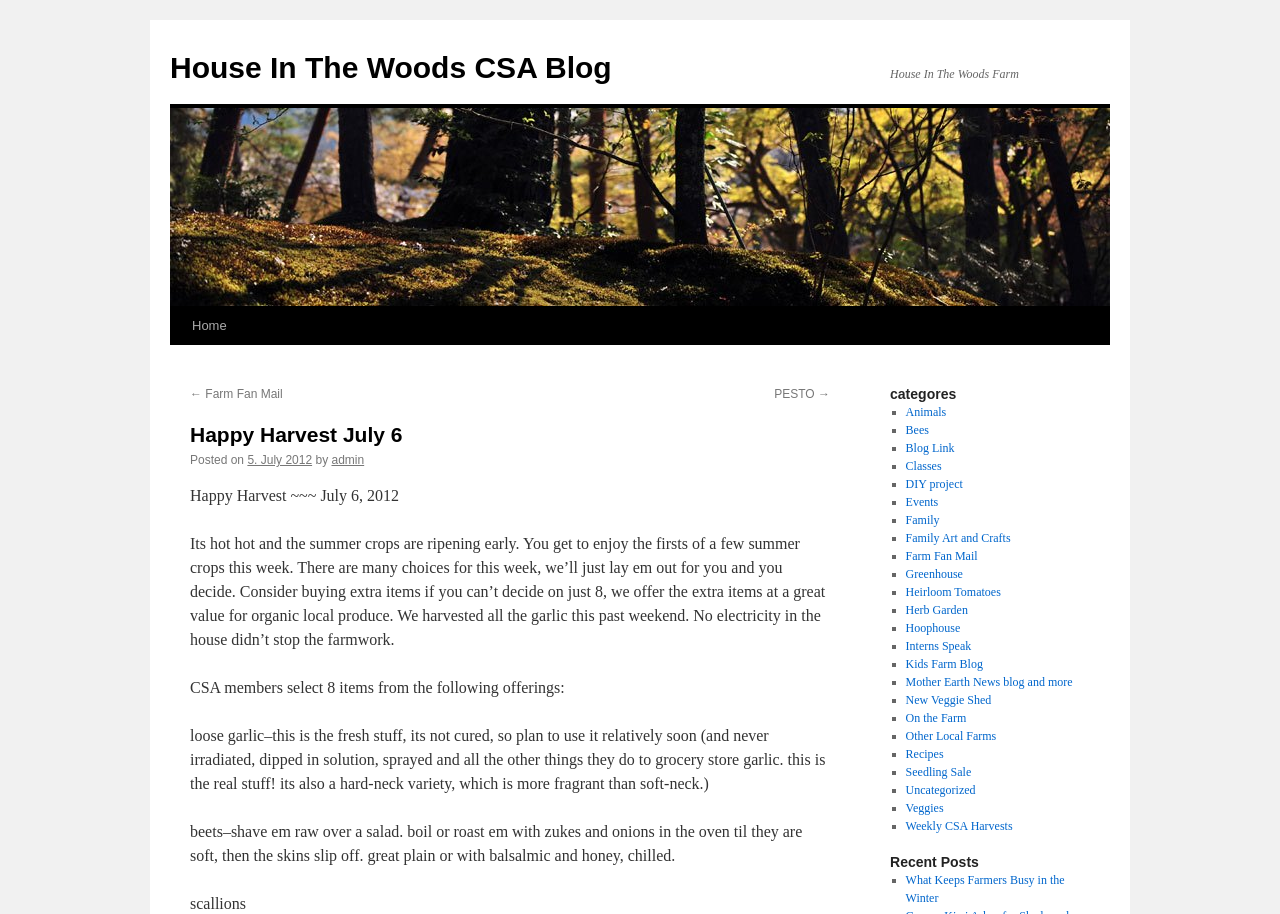Locate the bounding box coordinates of the clickable area to execute the instruction: "Click on the 'What Keeps Farmers Busy in the Winter' post". Provide the coordinates as four float numbers between 0 and 1, represented as [left, top, right, bottom].

[0.707, 0.955, 0.832, 0.99]